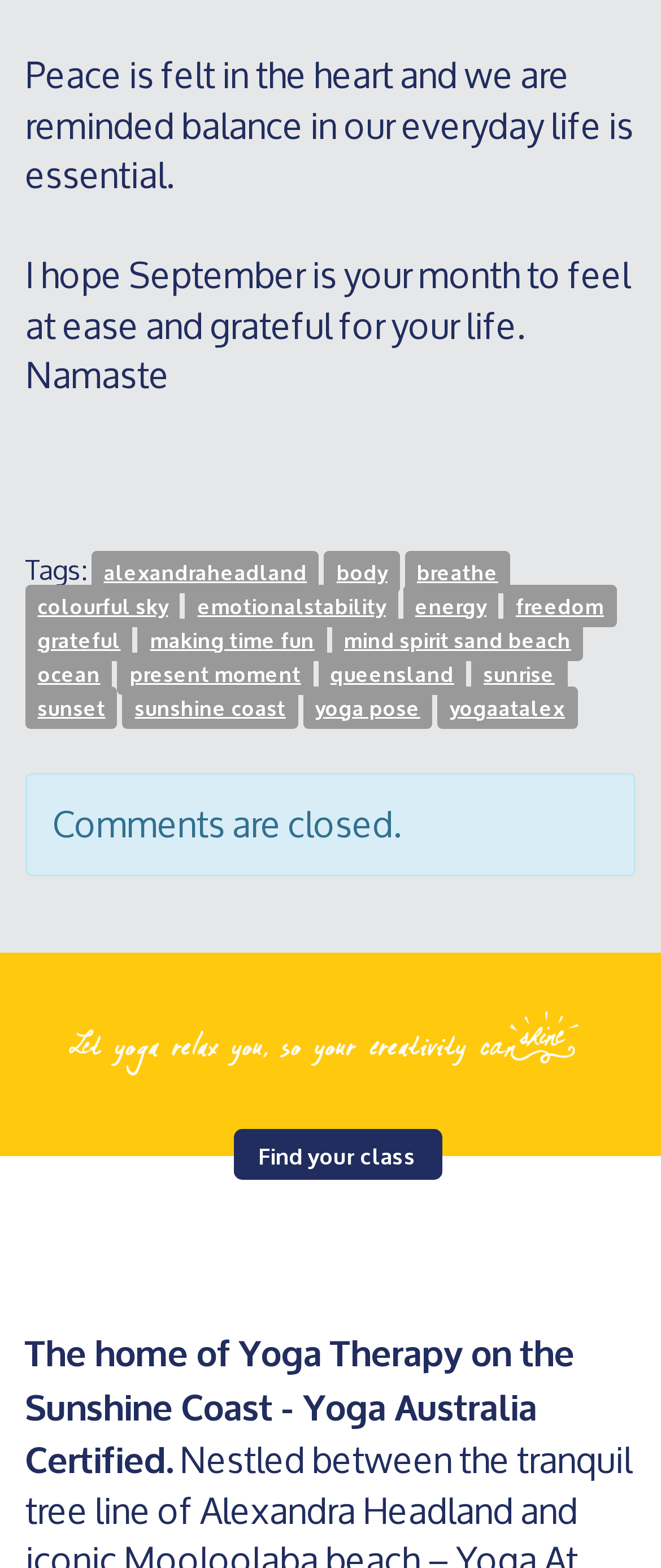What is the status of comments on the website?
Based on the image, please offer an in-depth response to the question.

The website has a notice that says 'Comments are closed.', indicating that comments are not allowed or accepted on the website.